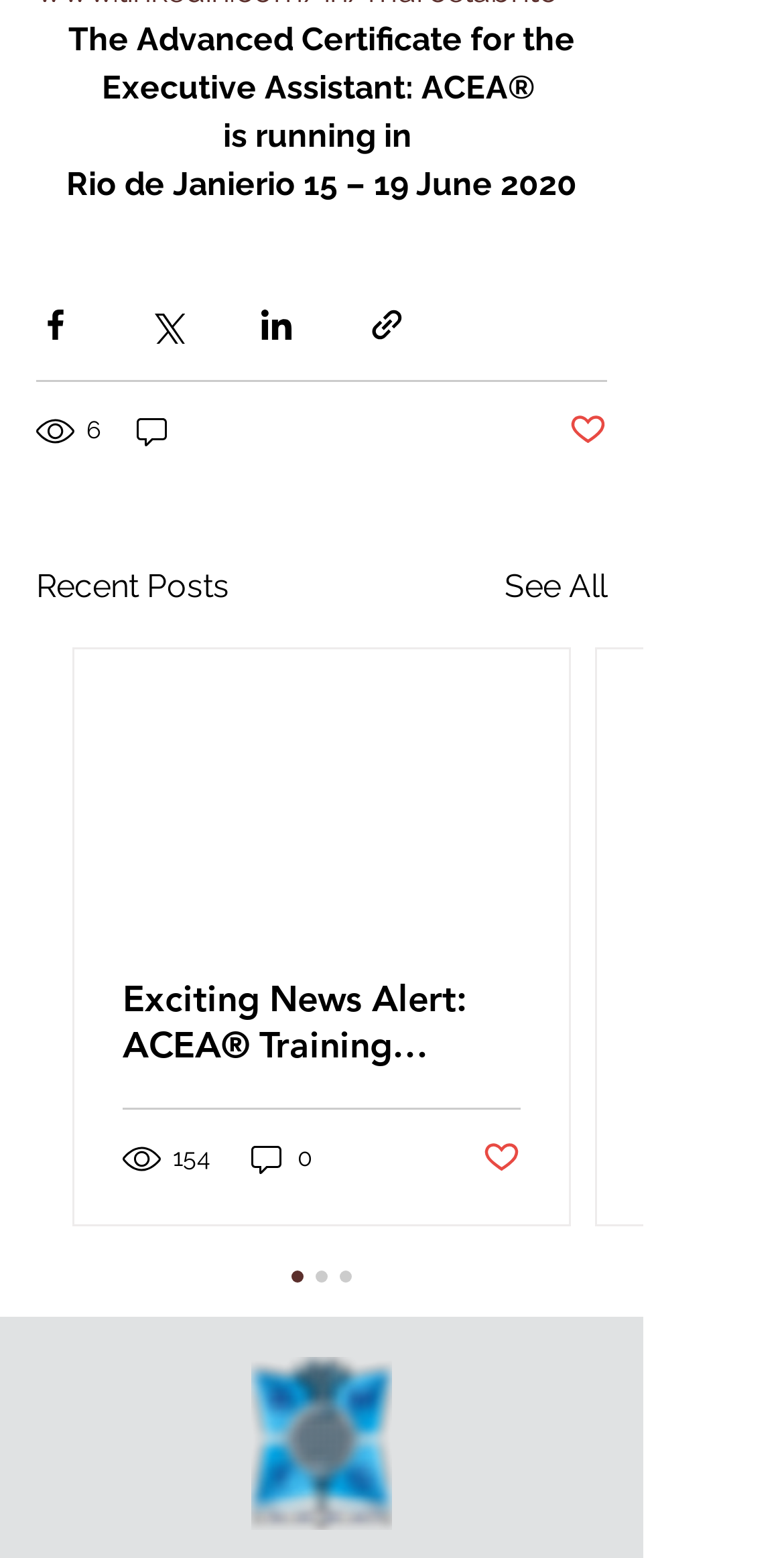Provide a one-word or short-phrase response to the question:
How many comments does the first post have?

0 comments